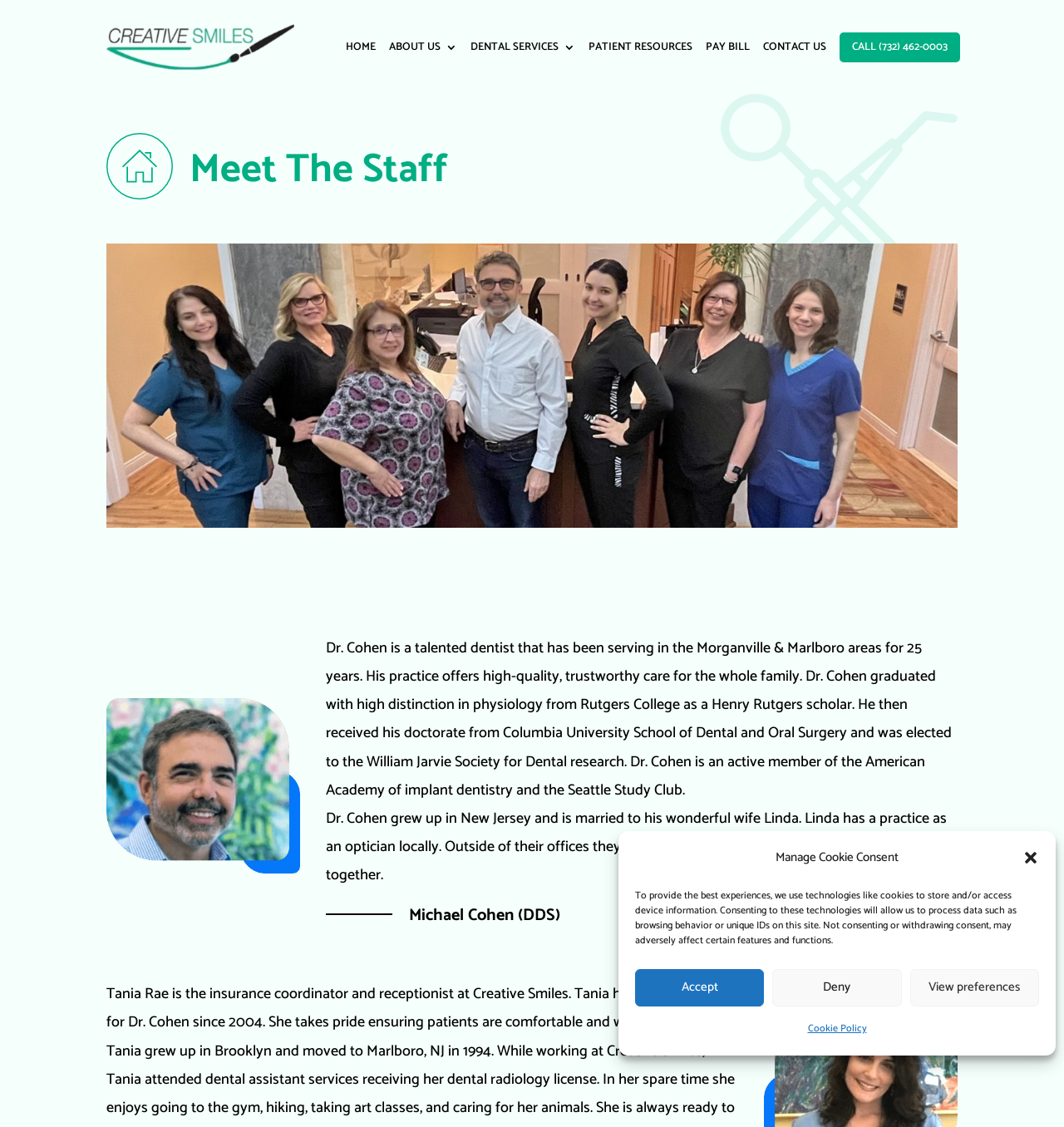Determine the bounding box for the UI element as described: "CALL (732) 462-0003". The coordinates should be represented as four float numbers between 0 and 1, formatted as [left, top, right, bottom].

[0.789, 0.028, 0.902, 0.055]